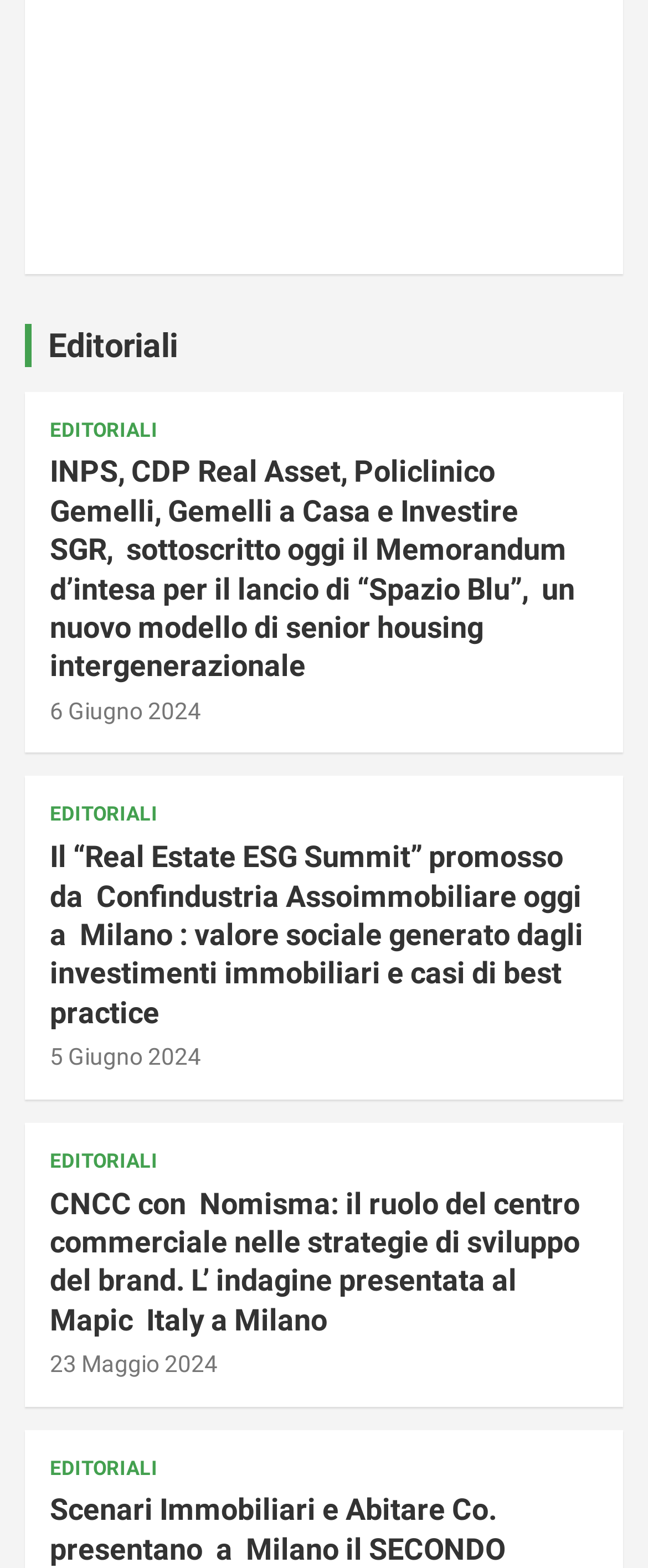Please identify the bounding box coordinates for the region that you need to click to follow this instruction: "Read the article about 'Spazio Blu'".

[0.077, 0.29, 0.887, 0.436]